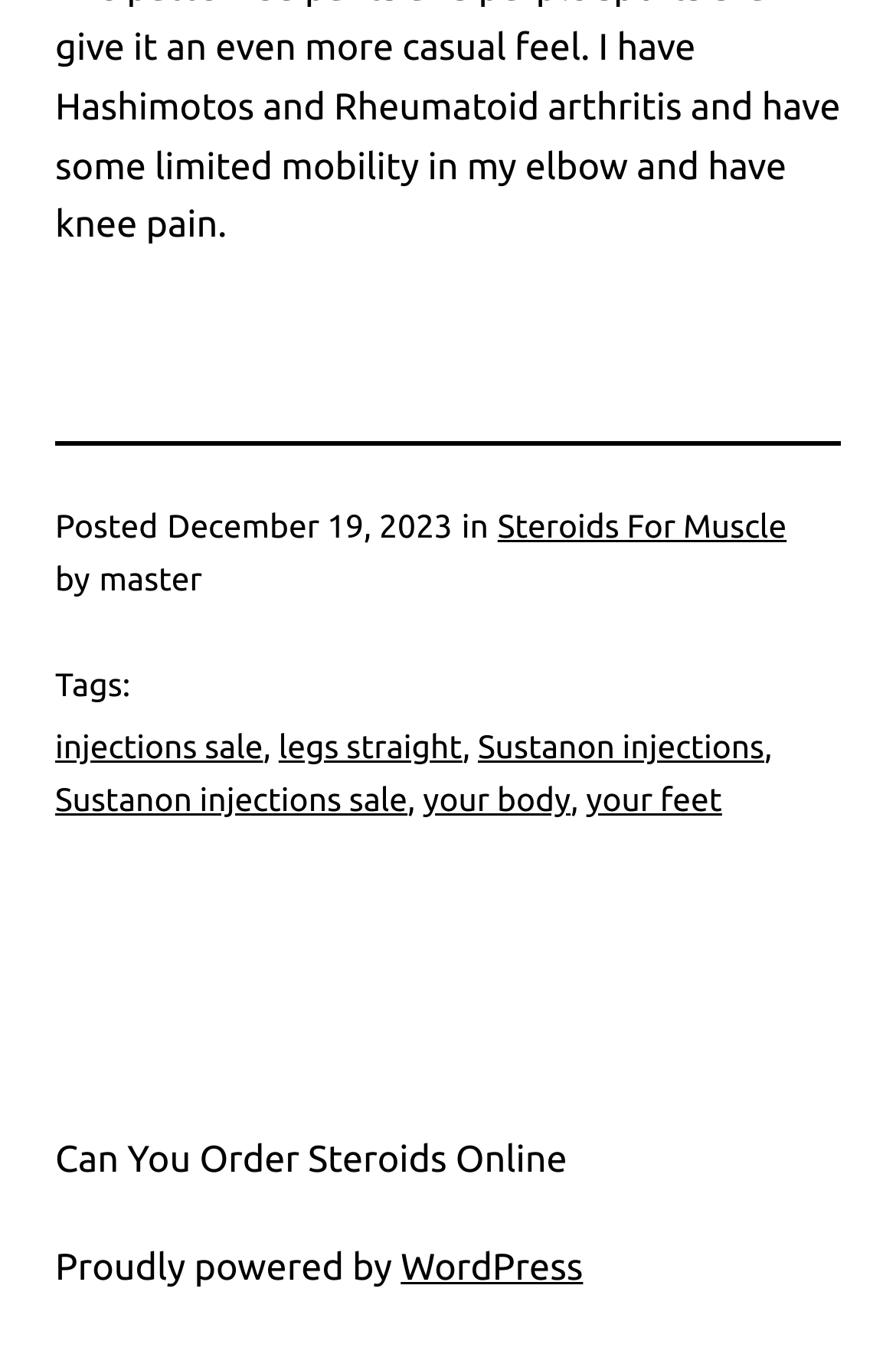What is the category of the article?
From the details in the image, answer the question comprehensively.

I found the category of the article by looking at the link 'Steroids For Muscle' following the text 'in', which indicates the category of the article.